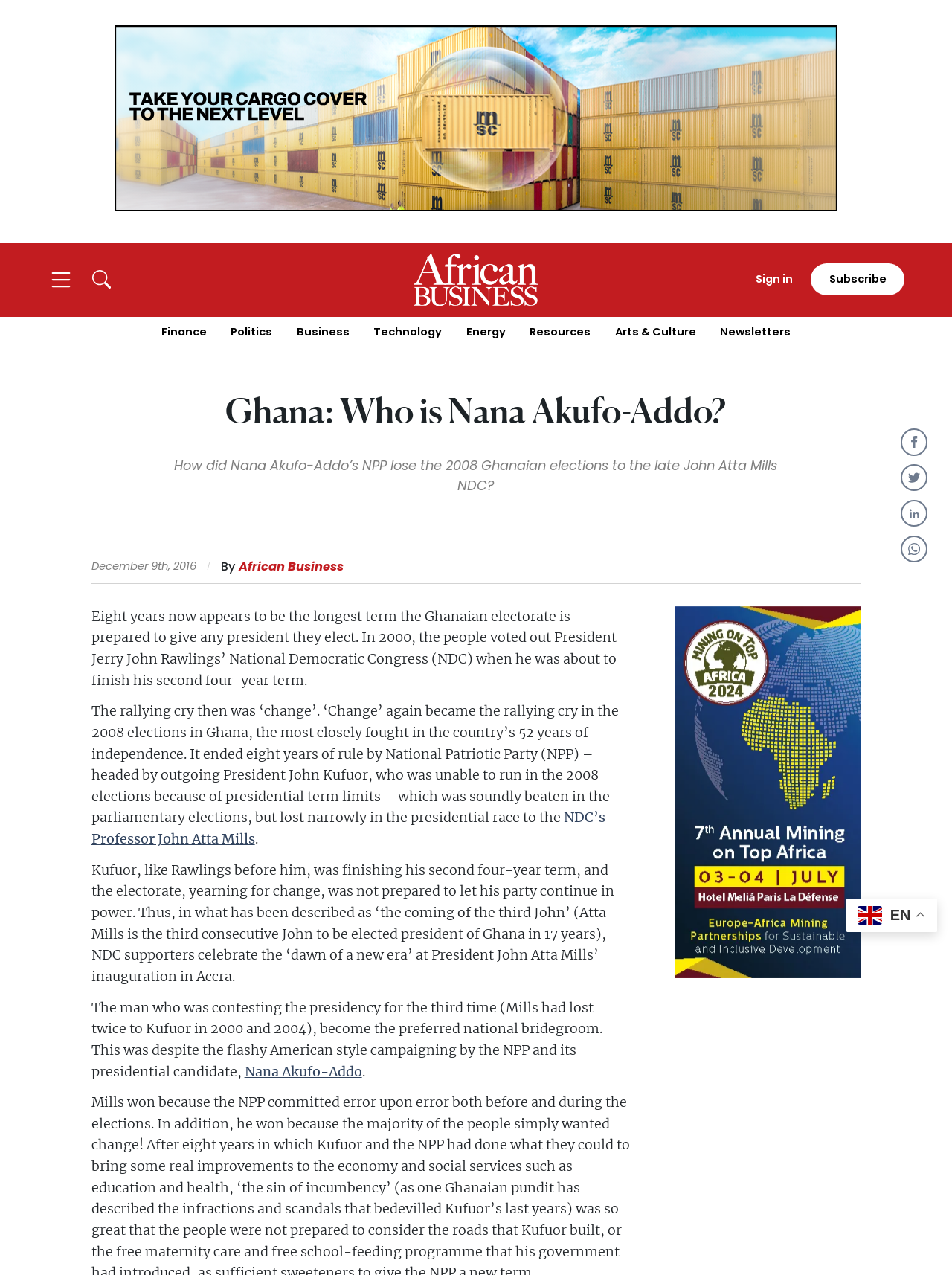Find the bounding box coordinates of the element you need to click on to perform this action: 'Sign in with Google'. The coordinates should be represented by four float values between 0 and 1, in the format [left, top, right, bottom].

[0.204, 0.467, 0.493, 0.491]